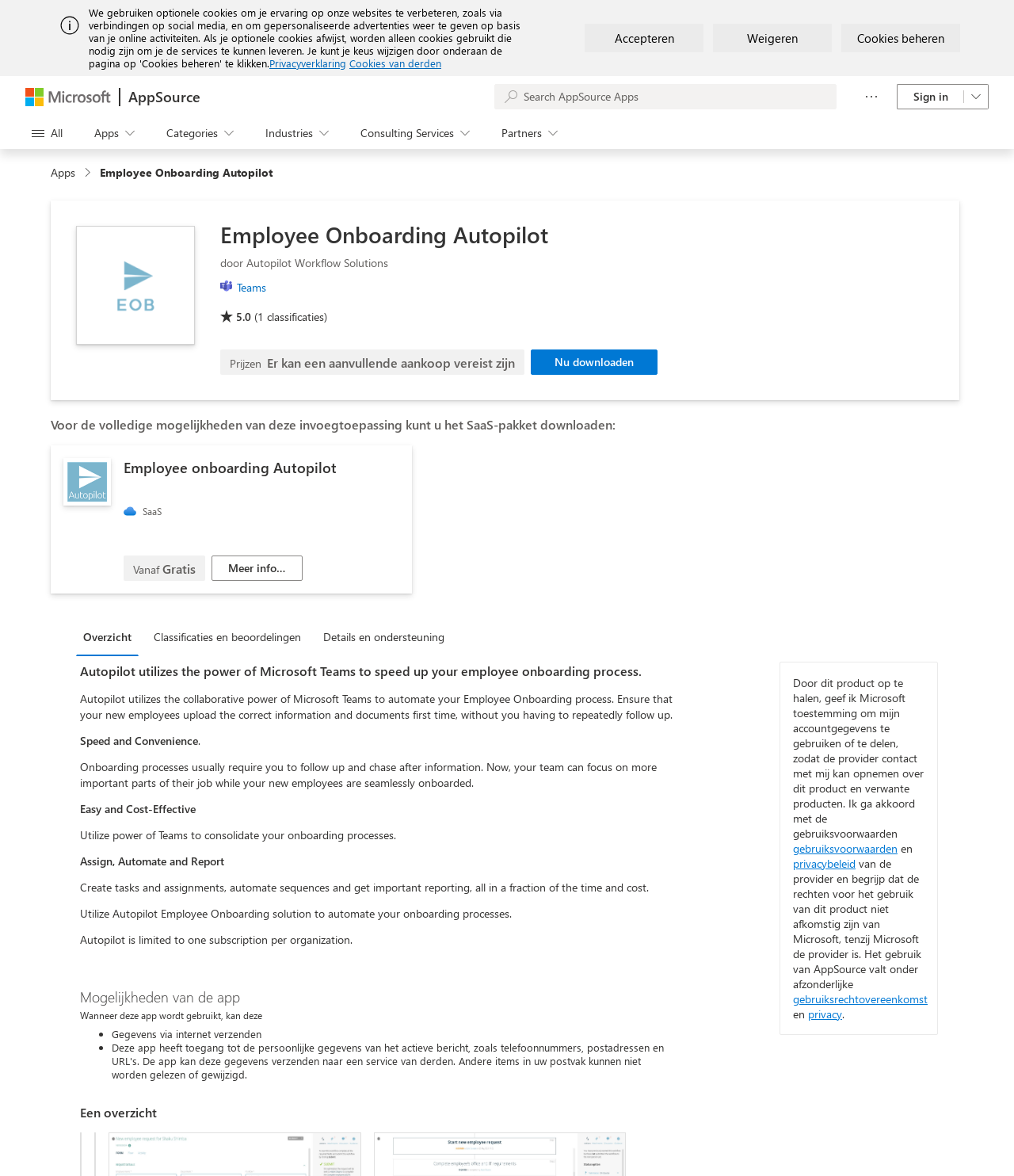Can you pinpoint the bounding box coordinates for the clickable element required for this instruction: "Switch to Classificaties en beoordelingen tab"? The coordinates should be four float numbers between 0 and 1, i.e., [left, top, right, bottom].

[0.145, 0.526, 0.312, 0.556]